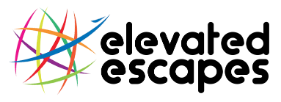What kind of experiences does Elevated Escapes offer?
Please use the image to deliver a detailed and complete answer.

The colorful elements in the logo reflect the diverse and lively experiences that Elevated Escapes offers to its clientele, which suggests that the company provides a wide range of exciting and unique travel experiences.